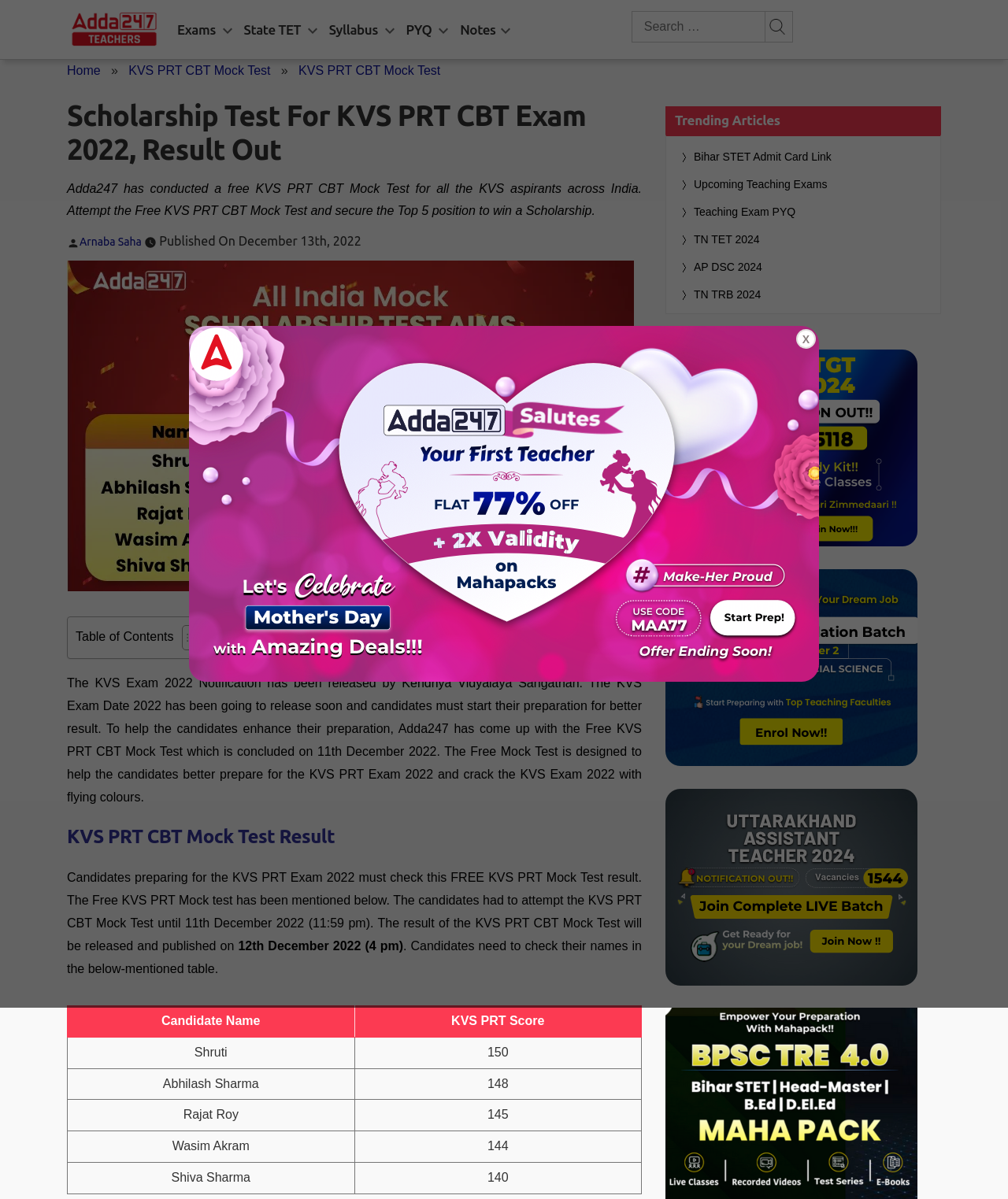Can you find and provide the main heading text of this webpage?

Scholarship Test For KVS PRT CBT Exam 2022, Result Out